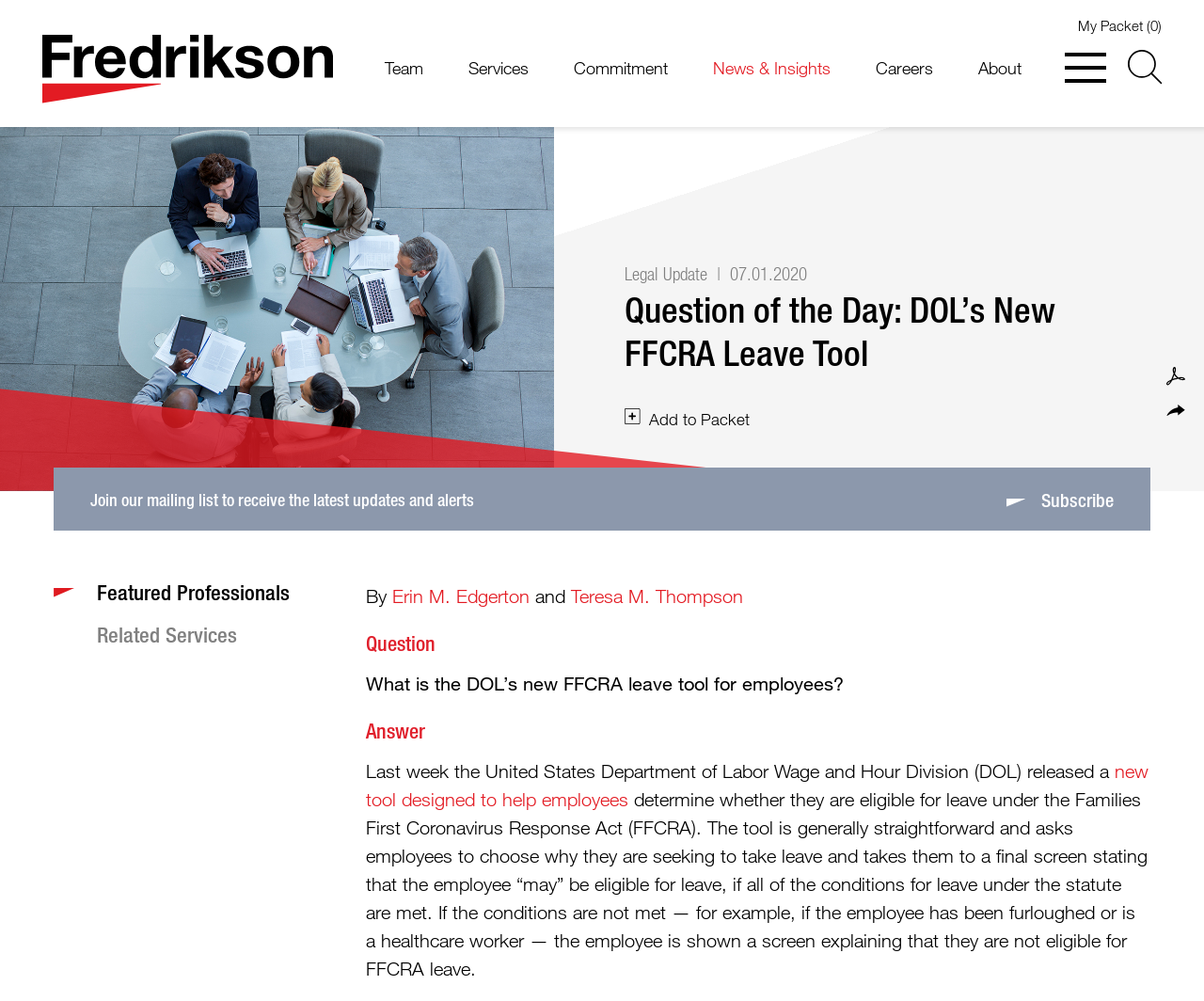Refer to the image and answer the question with as much detail as possible: What is the topic of the article?

The topic of the article can be found in the heading of the webpage, which says 'Question of the Day: DOL’s New FFCRA Leave Tool'. This suggests that the article is about the new FFCRA leave tool introduced by the Department of Labor.